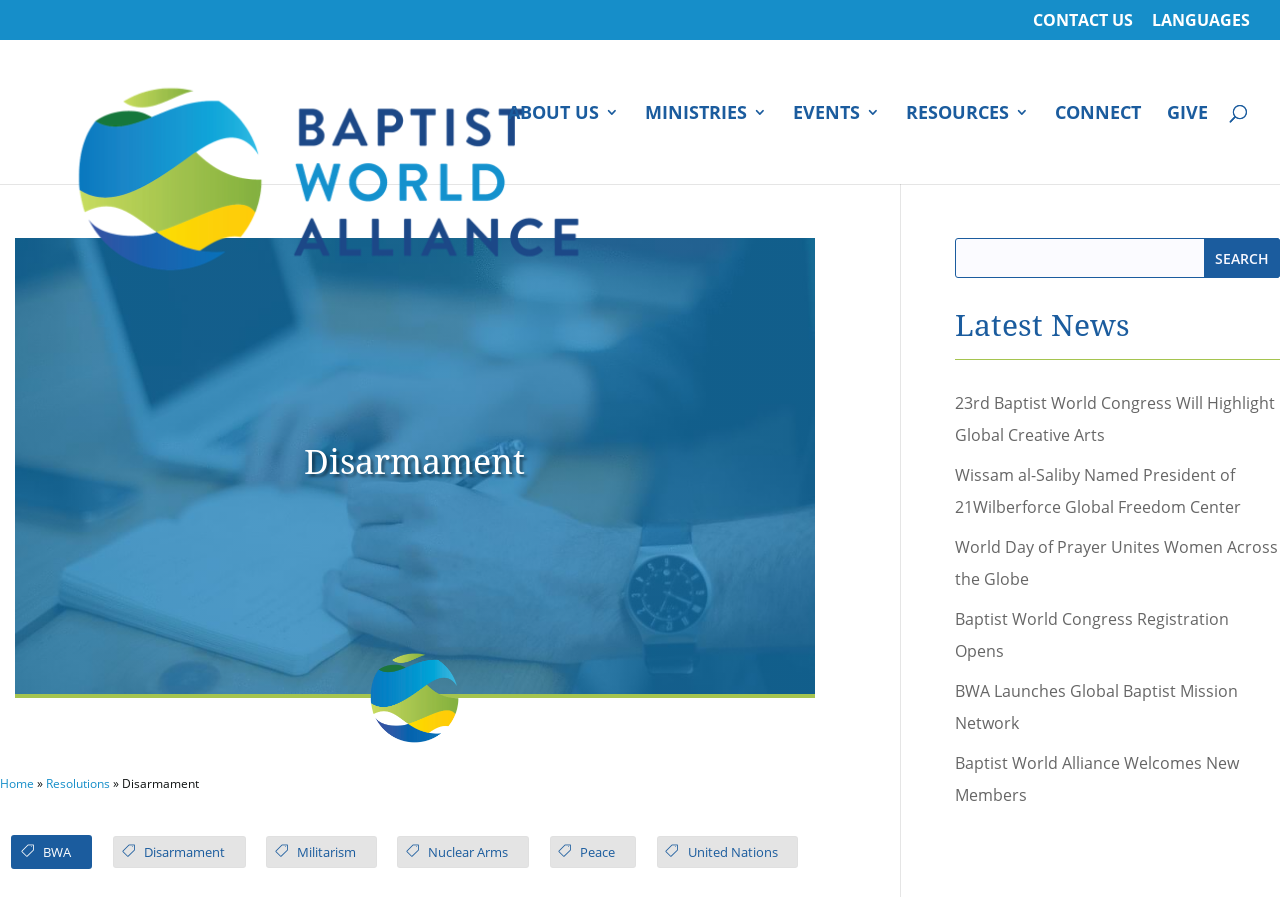Identify the bounding box for the element characterized by the following description: "Baptist World Congress Registration Opens".

[0.746, 0.678, 0.96, 0.738]